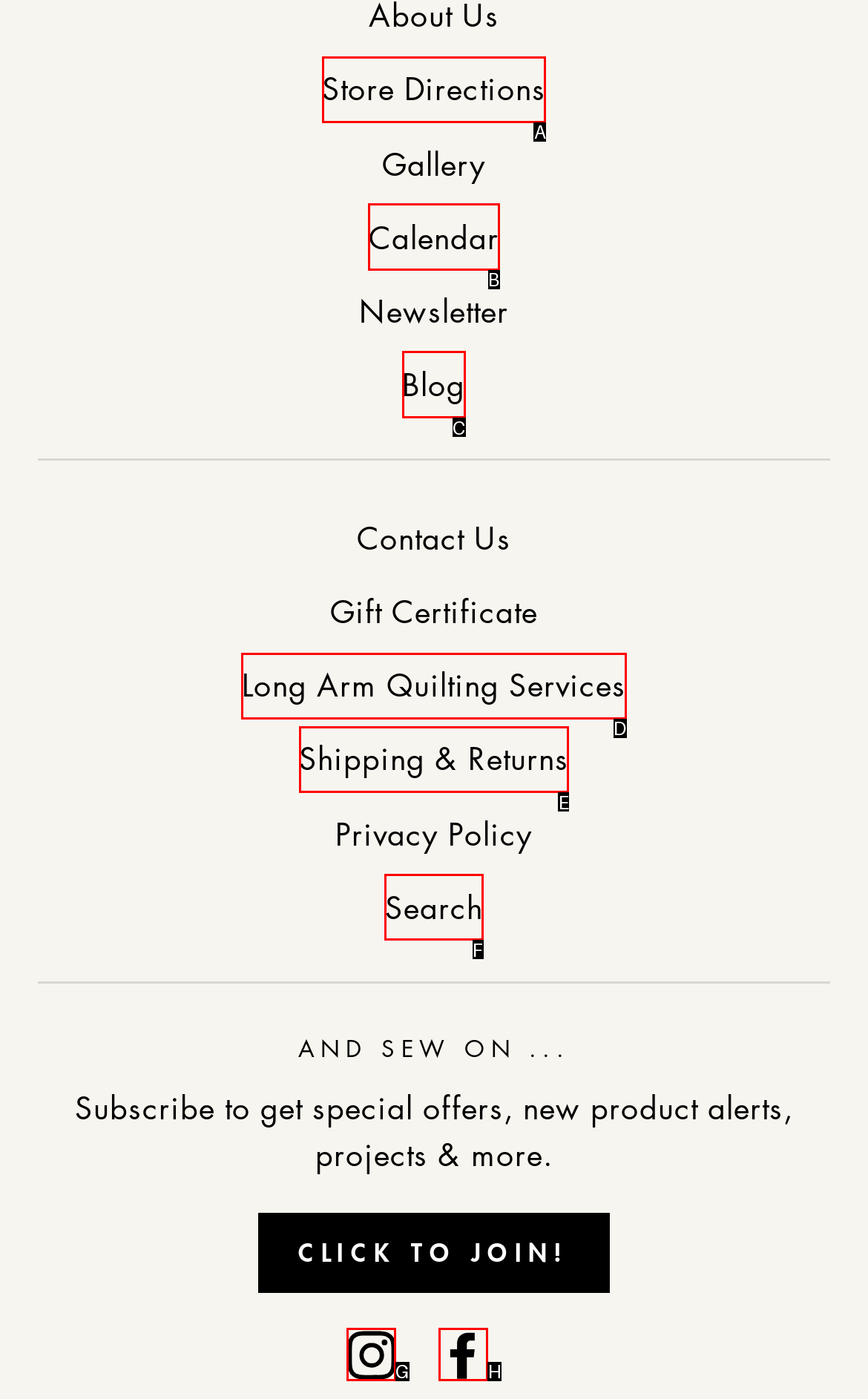Identify which lettered option to click to carry out the task: Read the blog. Provide the letter as your answer.

C